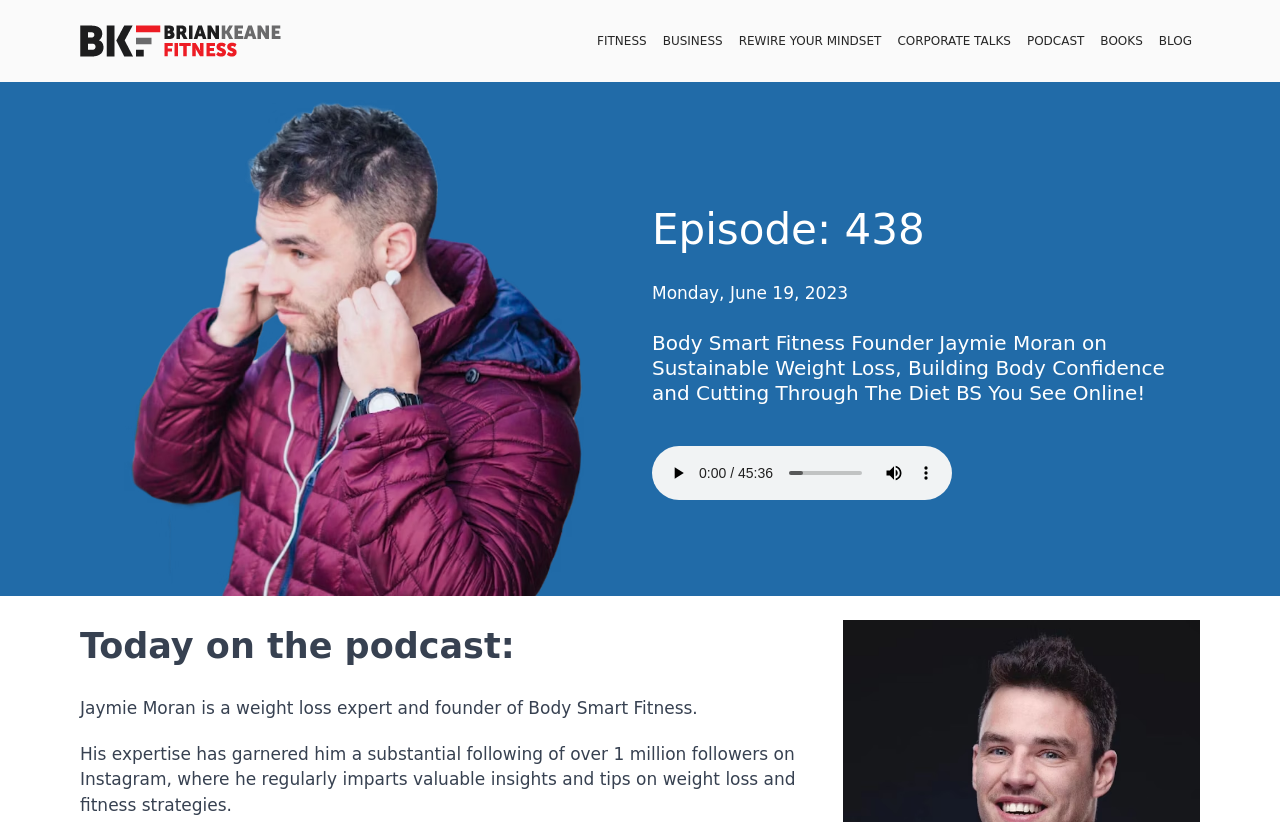Bounding box coordinates are specified in the format (top-left x, top-left y, bottom-right x, bottom-right y). All values are floating point numbers bounded between 0 and 1. Please provide the bounding box coordinate of the region this sentence describes: Business

[0.518, 0.041, 0.565, 0.058]